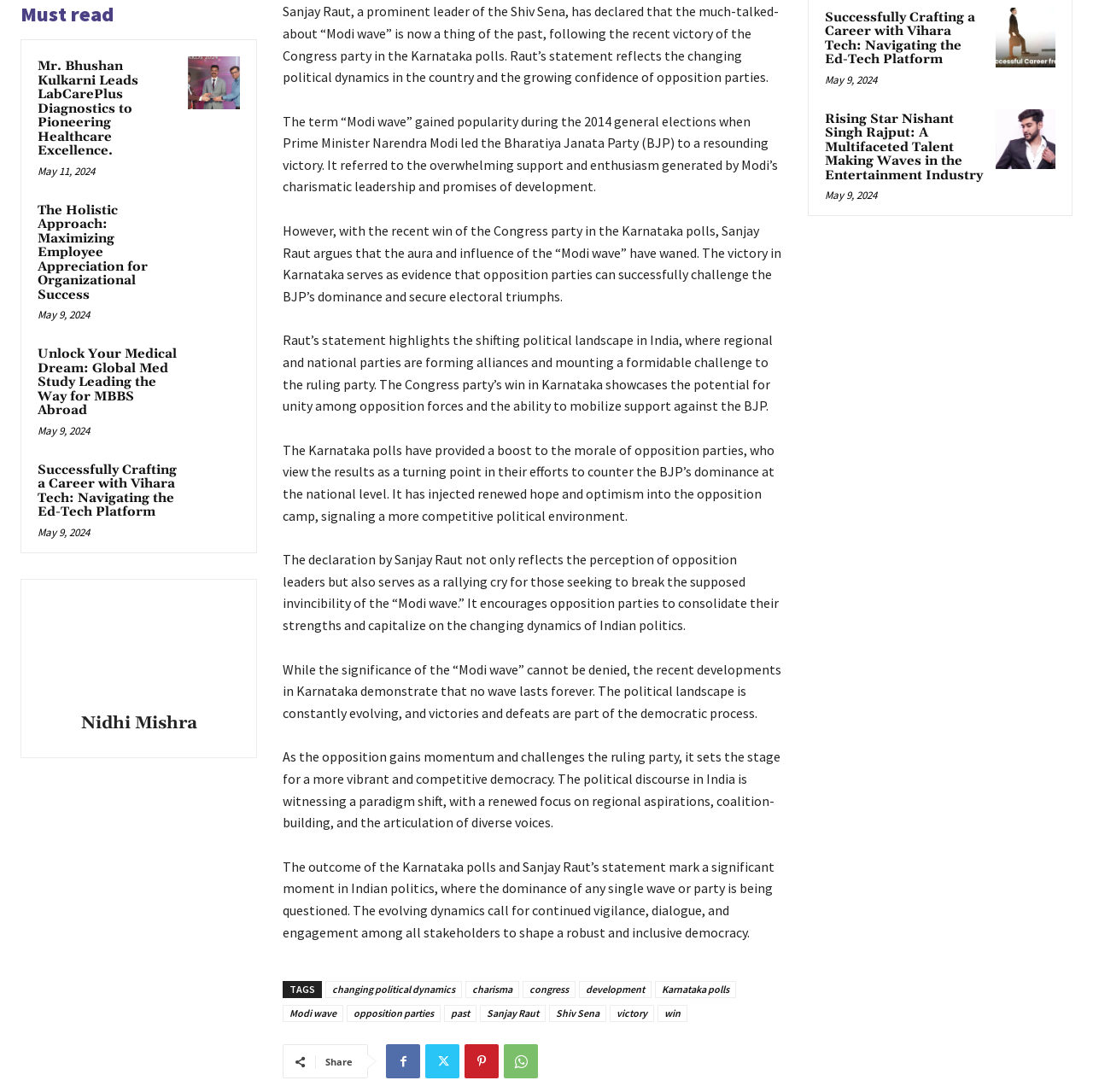Please answer the following question using a single word or phrase: Who is the author of the article 'Rising Star Nishant Singh Rajput: A Multifaceted Talent Making Waves in the Entertainment Industry'?

Not mentioned